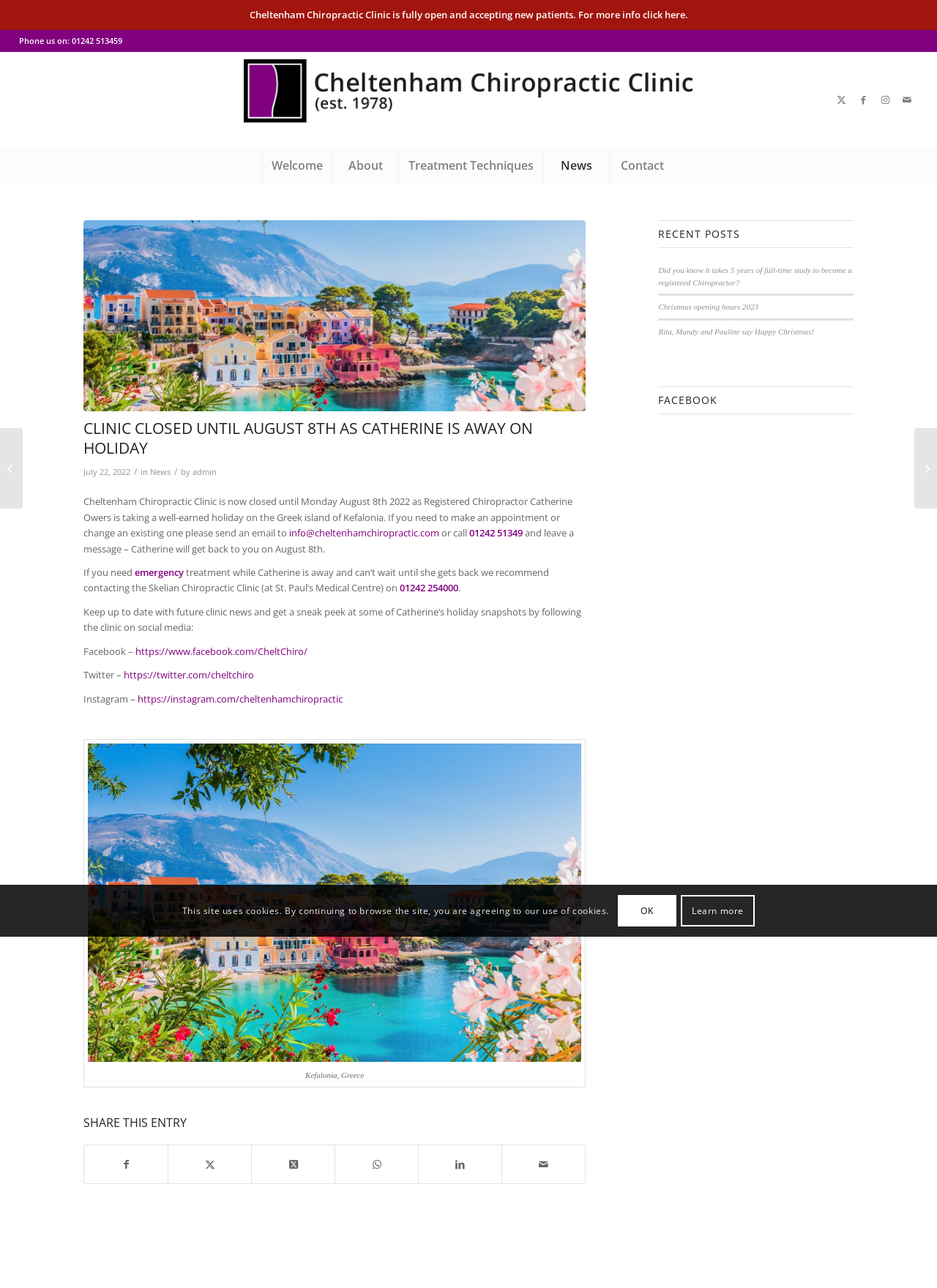Predict the bounding box coordinates of the area that should be clicked to accomplish the following instruction: "Read more about treatment techniques". The bounding box coordinates should consist of four float numbers between 0 and 1, i.e., [left, top, right, bottom].

[0.425, 0.114, 0.58, 0.143]